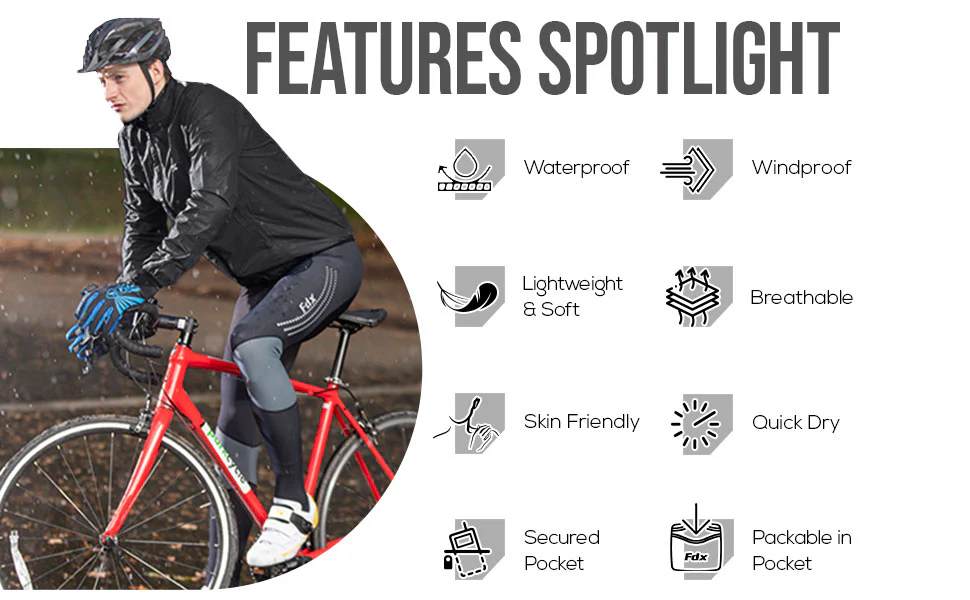What is the purpose of the secured pocket?
Refer to the image and provide a one-word or short phrase answer.

practicality